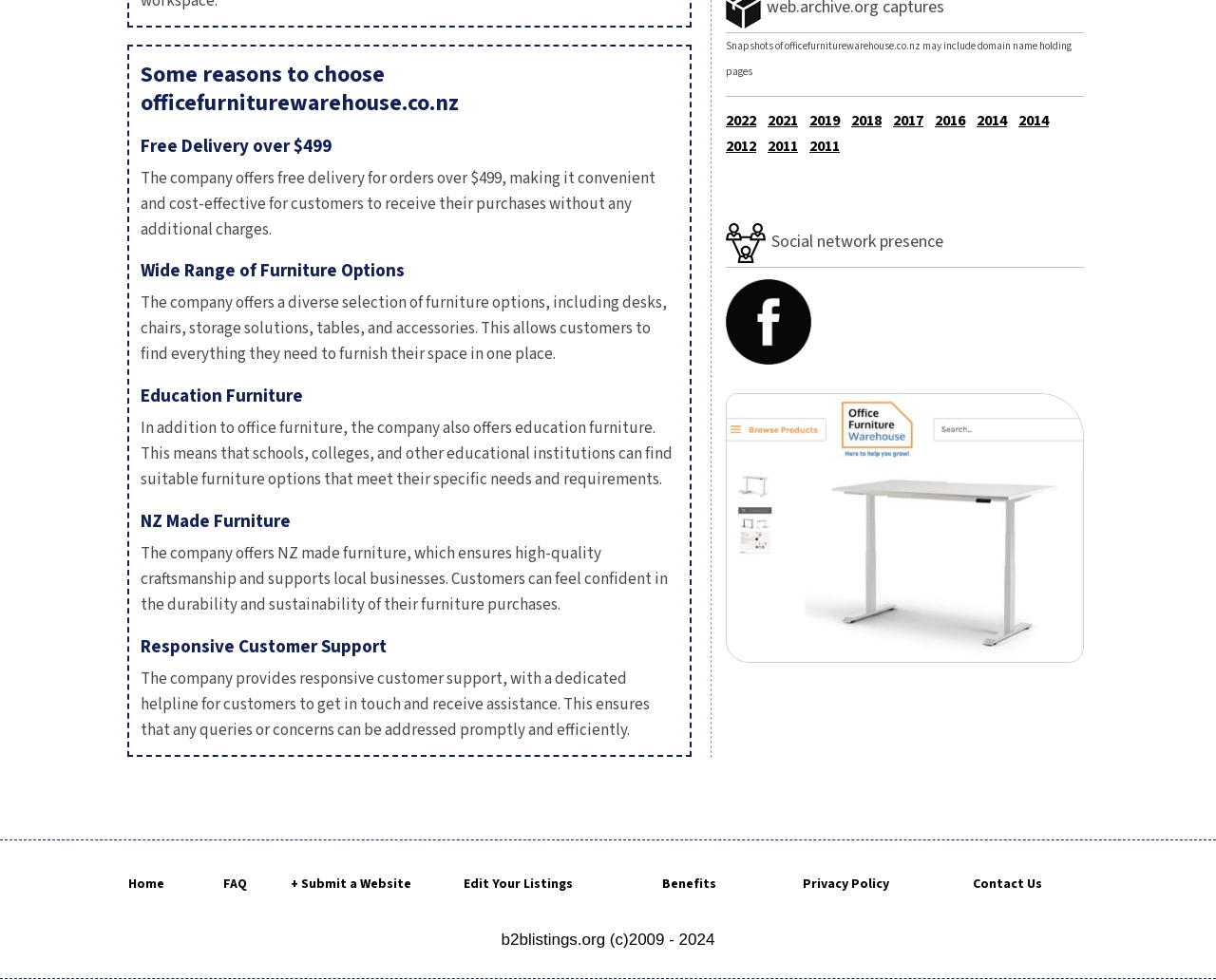Find the bounding box coordinates of the element to click in order to complete this instruction: "View the 'FAQ' page". The bounding box coordinates must be four float numbers between 0 and 1, denoted as [left, top, right, bottom].

[0.16, 0.891, 0.226, 0.912]